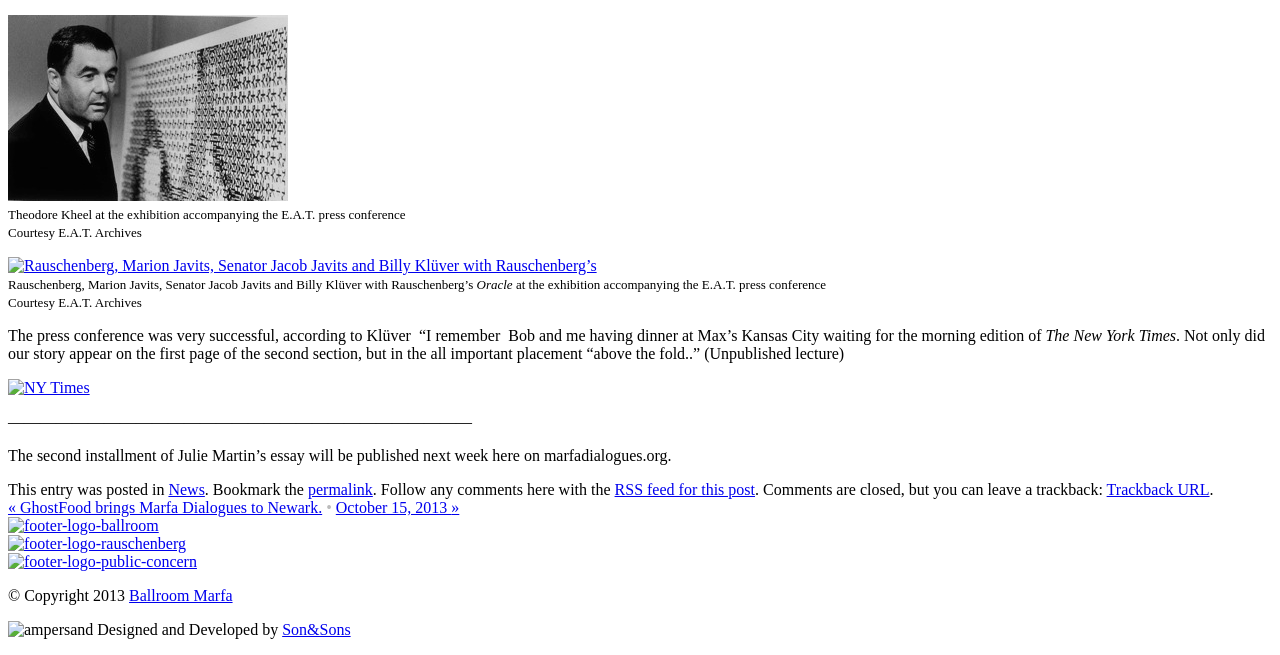Pinpoint the bounding box coordinates of the area that must be clicked to complete this instruction: "Visit the NY Times website".

[0.006, 0.578, 0.07, 0.604]